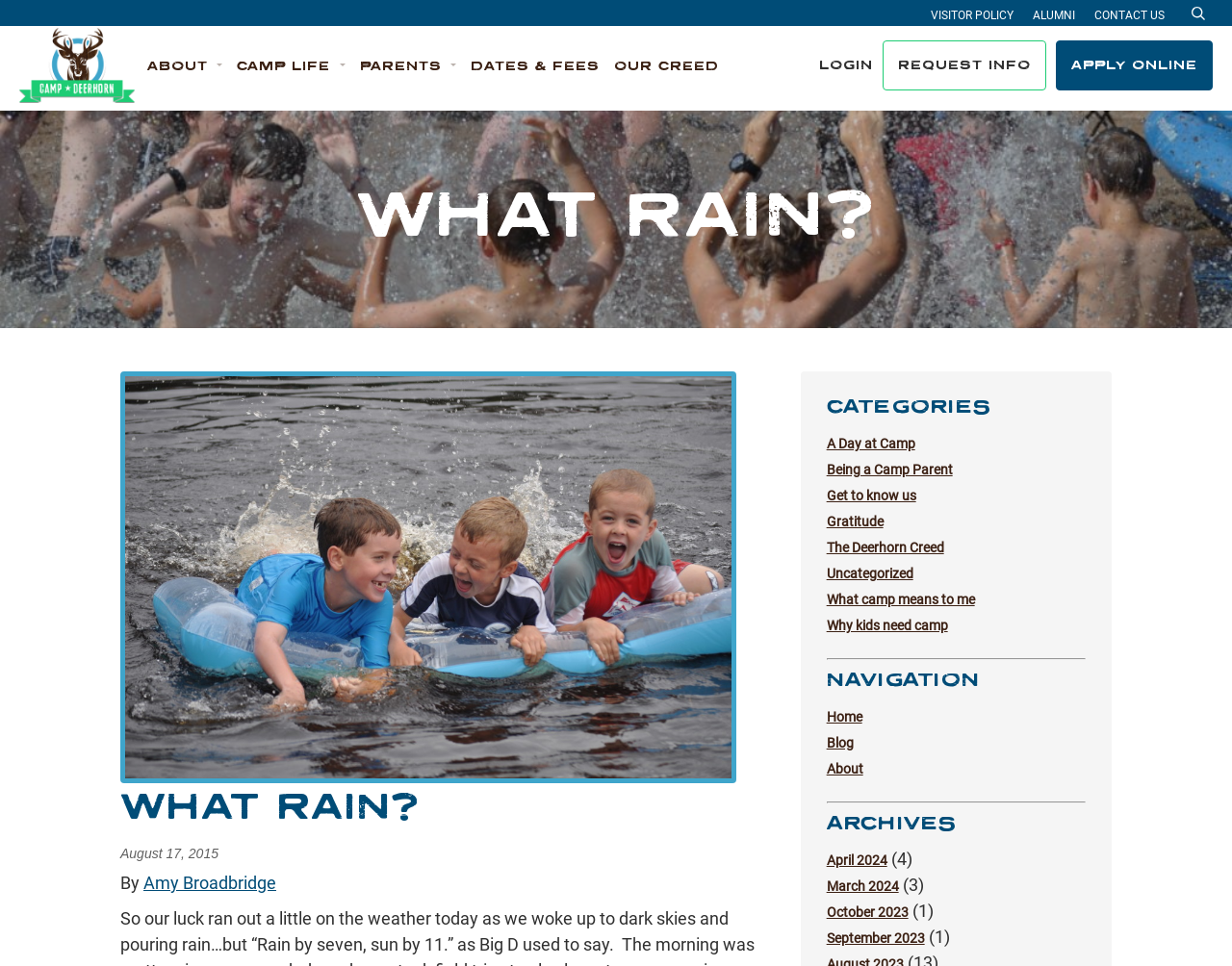Determine the bounding box coordinates for the HTML element mentioned in the following description: "Parents". The coordinates should be a list of four floats ranging from 0 to 1, represented as [left, top, right, bottom].

[0.292, 0.06, 0.37, 0.076]